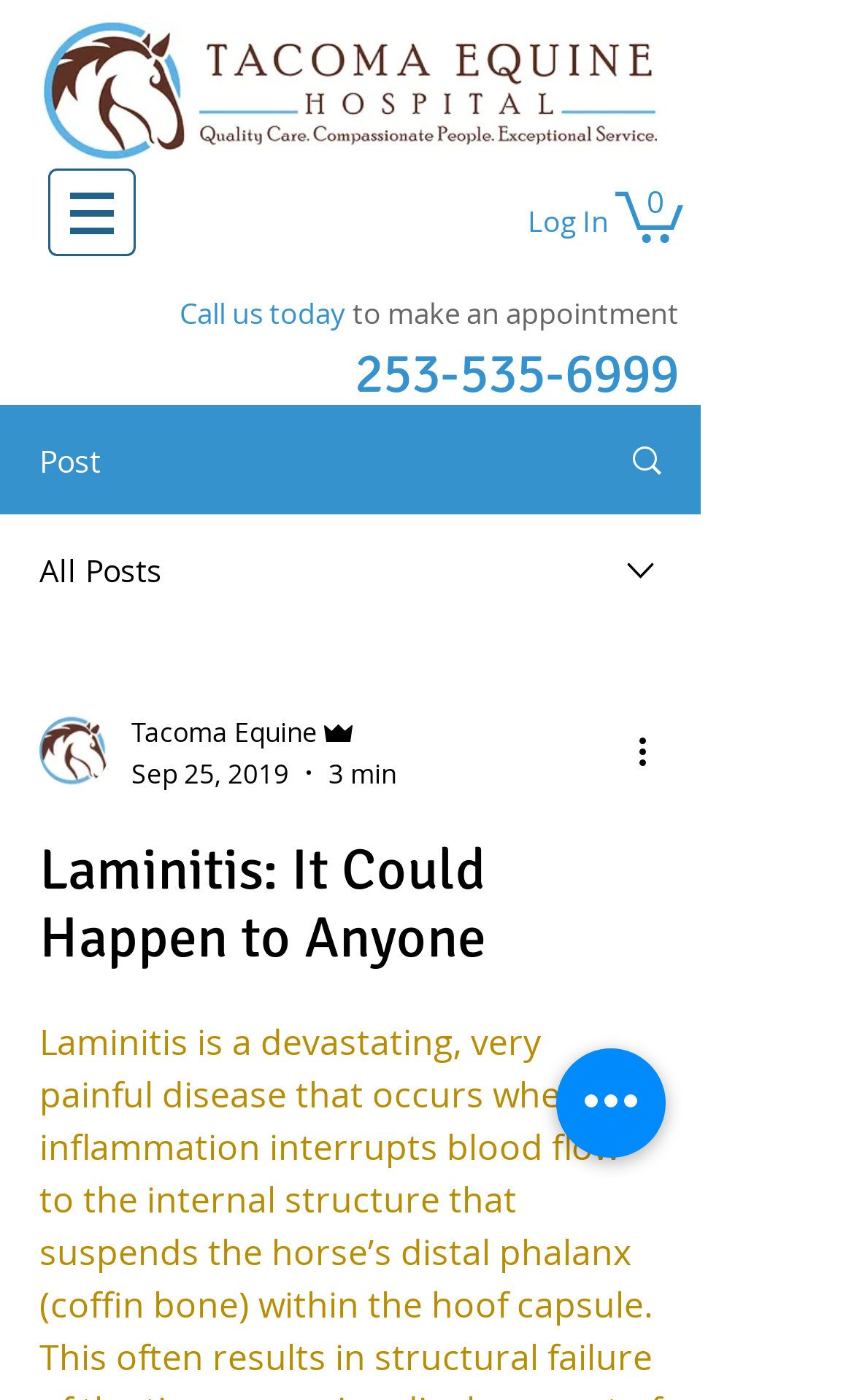Determine the bounding box coordinates of the target area to click to execute the following instruction: "Call the phone number."

[0.026, 0.238, 0.795, 0.277]